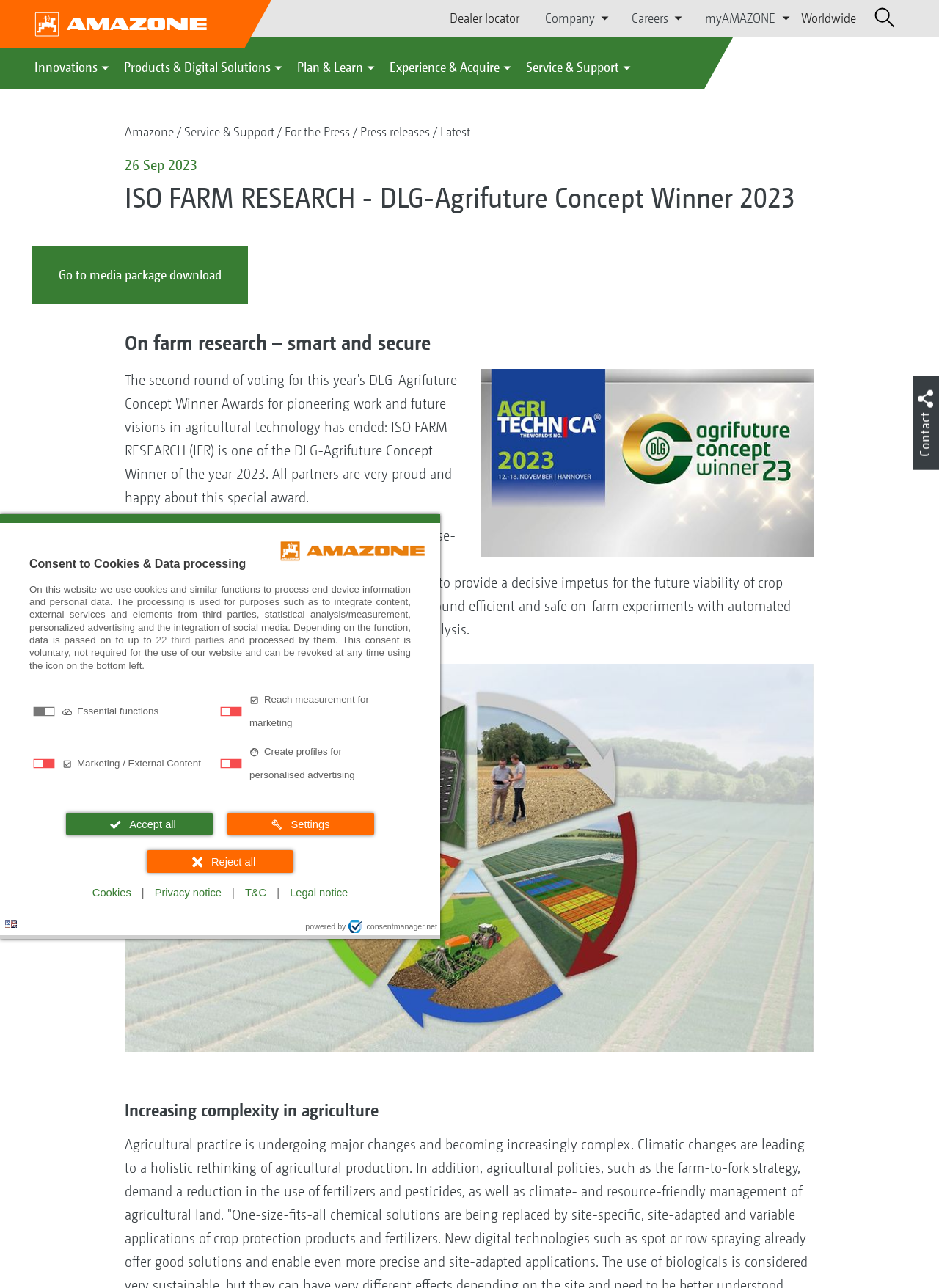Find the bounding box coordinates of the element to click in order to complete the given instruction: "Click the Language button."

[0.002, 0.71, 0.021, 0.724]